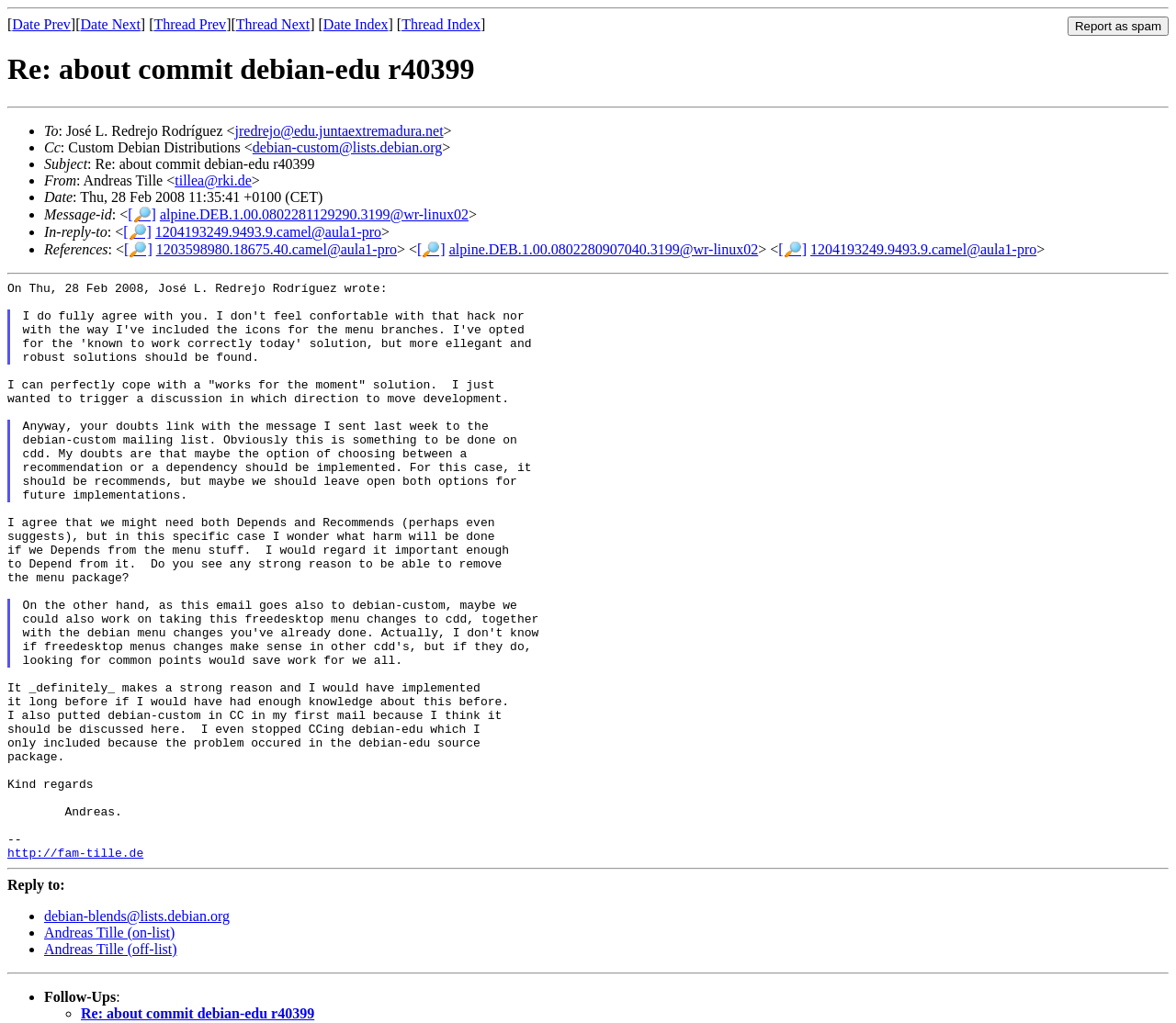Please identify the bounding box coordinates of where to click in order to follow the instruction: "View Thread Next".

[0.201, 0.016, 0.263, 0.031]